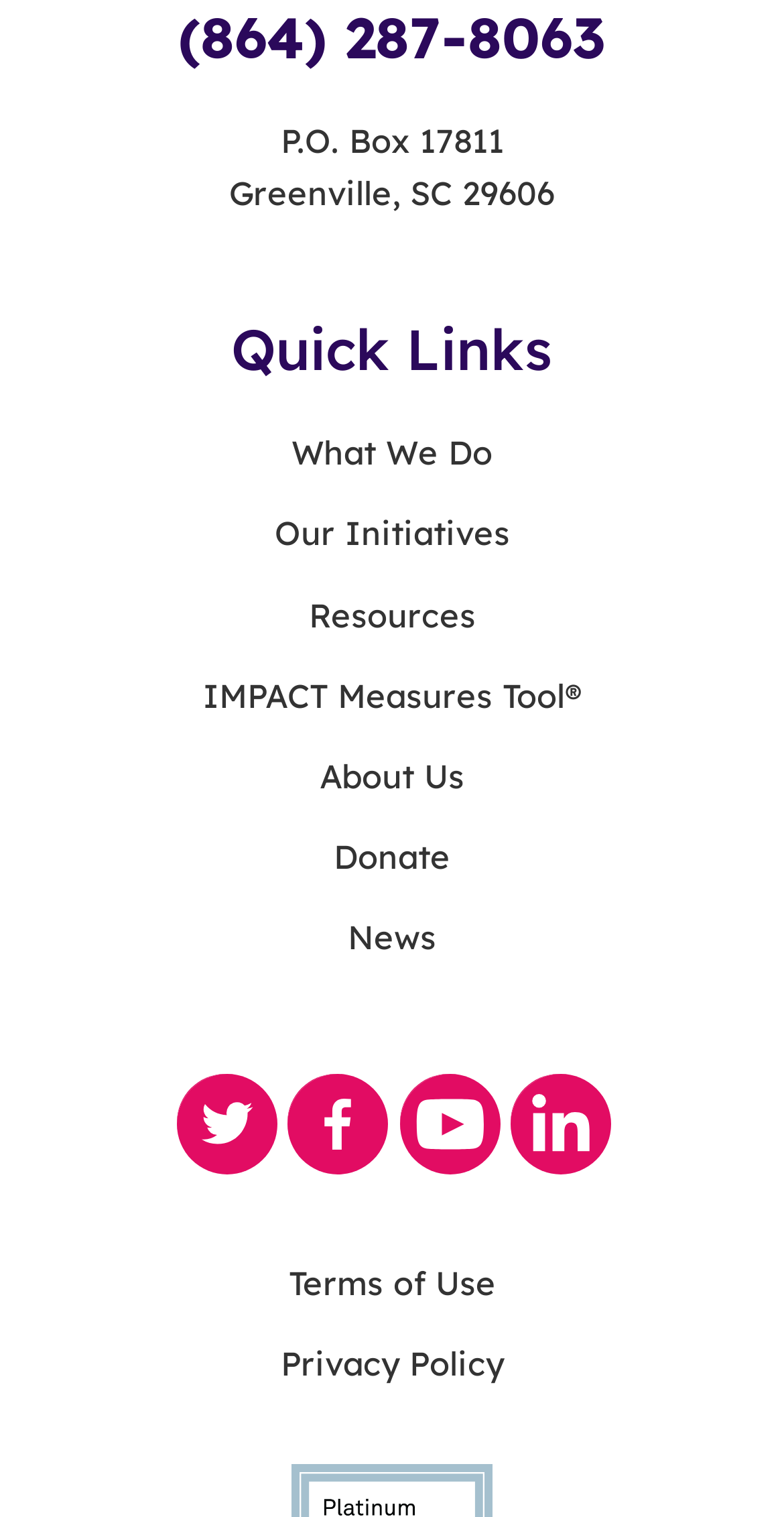Please determine the bounding box coordinates of the element's region to click for the following instruction: "search for products".

None